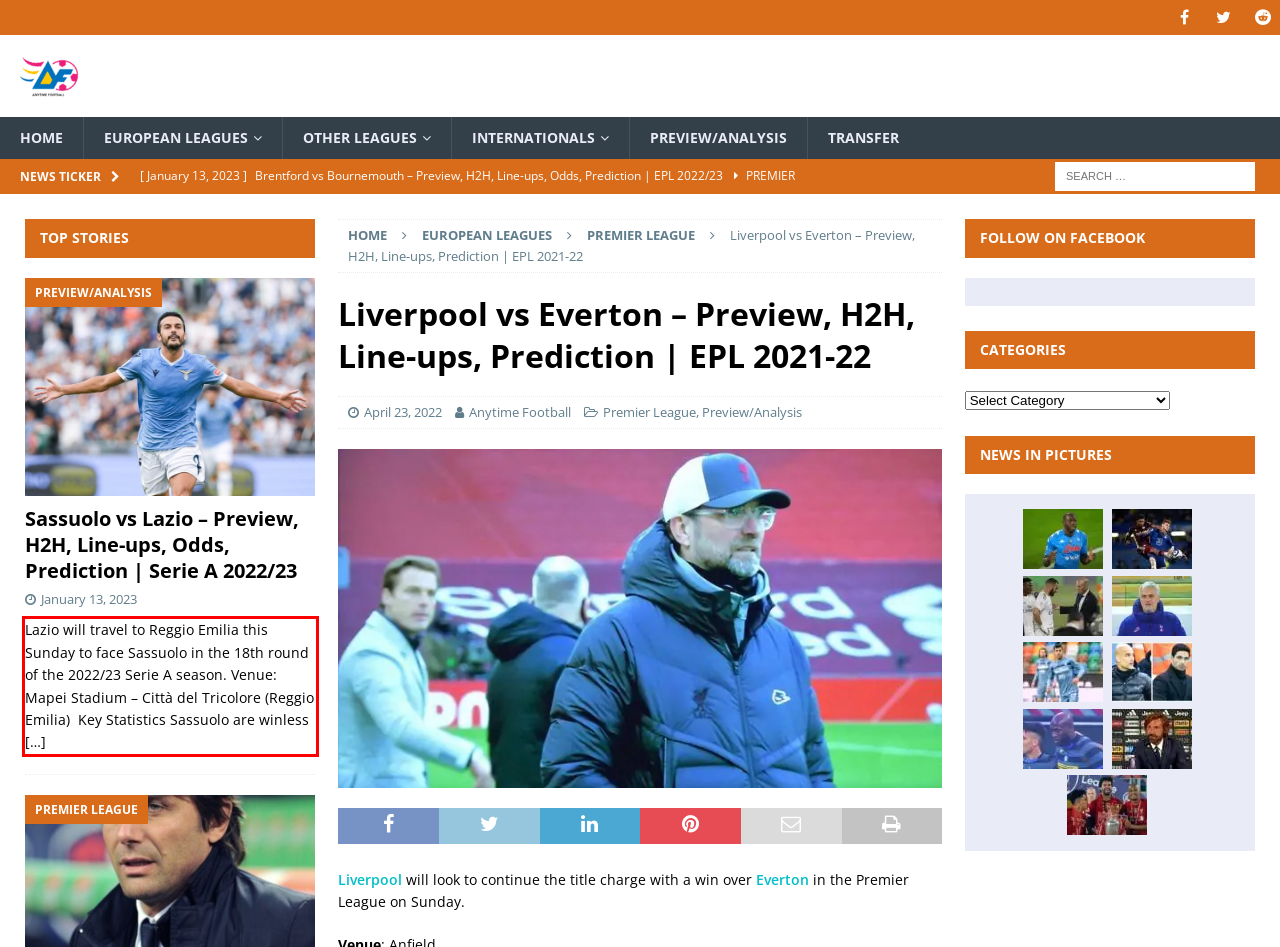Examine the webpage screenshot and use OCR to obtain the text inside the red bounding box.

Lazio will travel to Reggio Emilia this Sunday to face Sassuolo in the 18th round of the 2022/23 Serie A season. Venue: Mapei Stadium – Città del Tricolore (Reggio Emilia) Key Statistics Sassuolo are winless […]